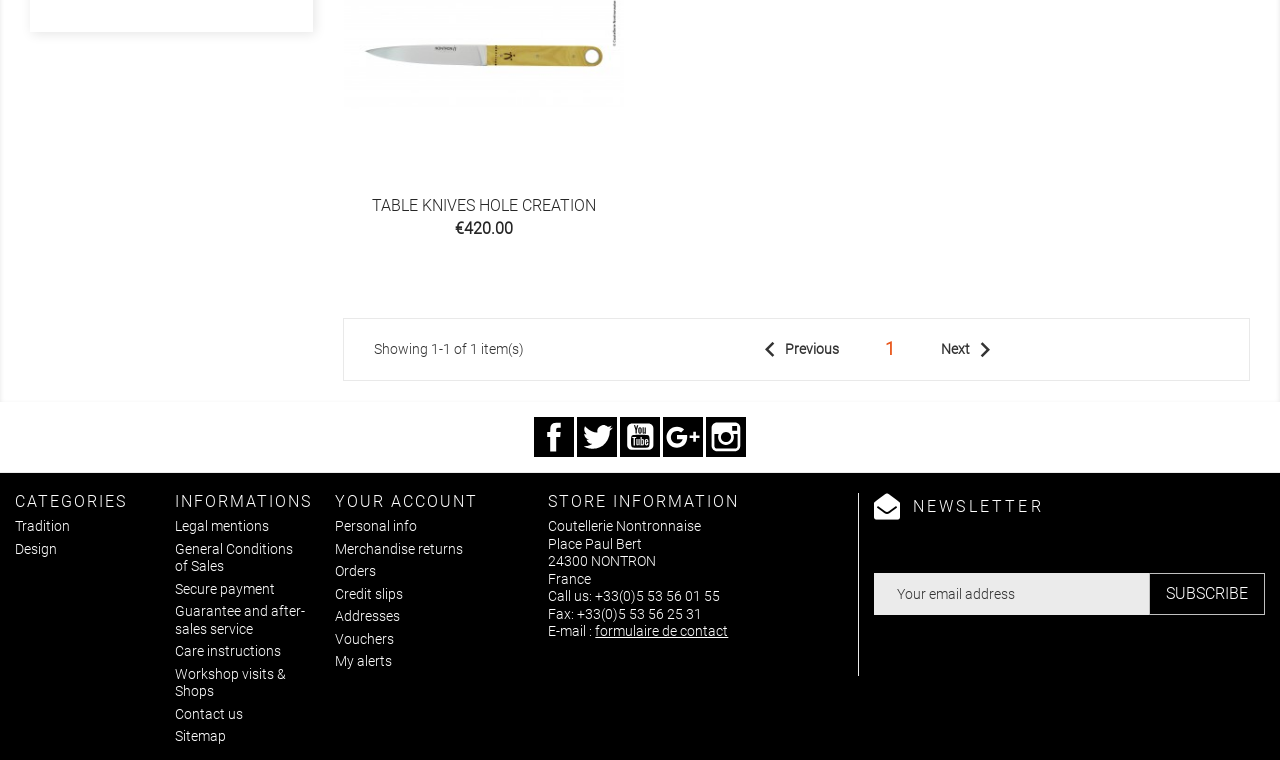Using floating point numbers between 0 and 1, provide the bounding box coordinates in the format (top-left x, top-left y, bottom-right x, bottom-right y). Locate the UI element described here: My alerts

[0.262, 0.86, 0.306, 0.881]